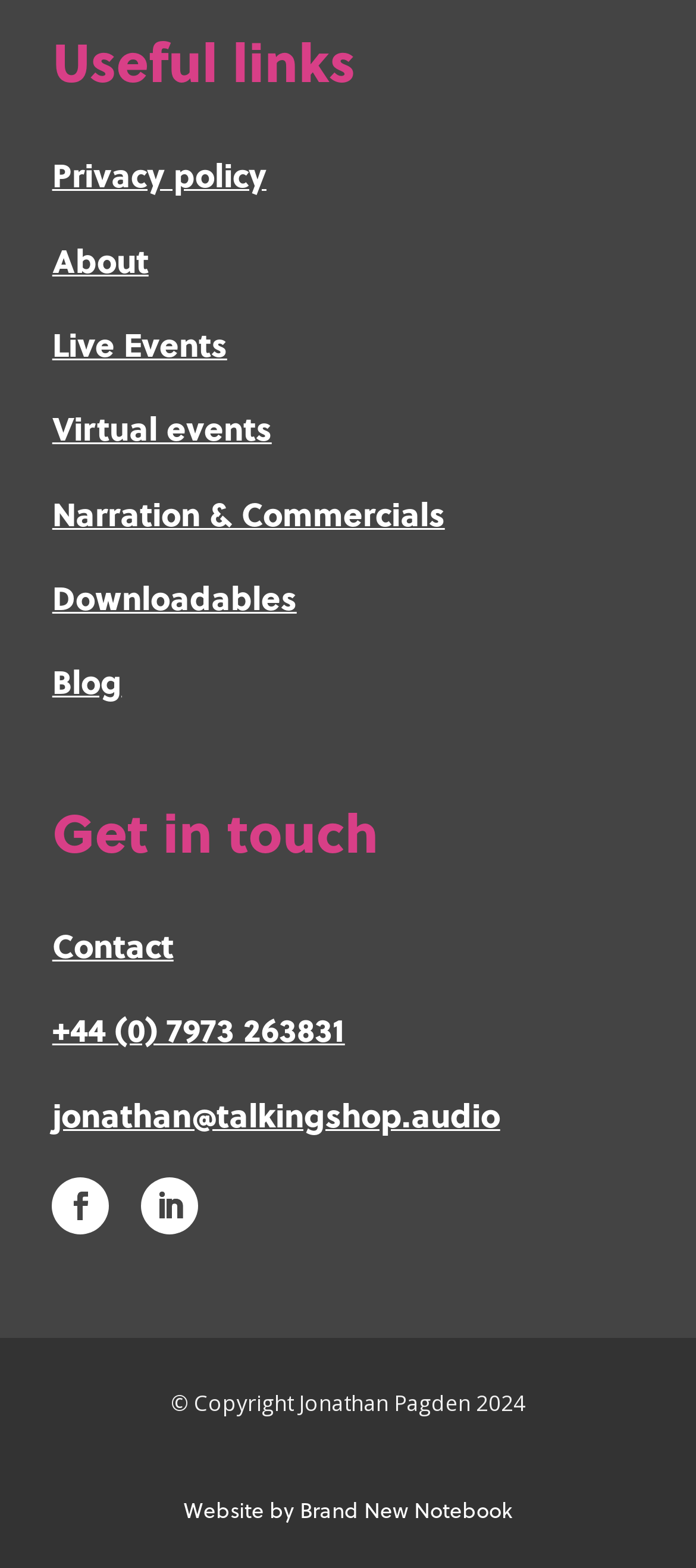Find the bounding box coordinates for the element that must be clicked to complete the instruction: "View privacy policy". The coordinates should be four float numbers between 0 and 1, indicated as [left, top, right, bottom].

[0.075, 0.096, 0.383, 0.126]